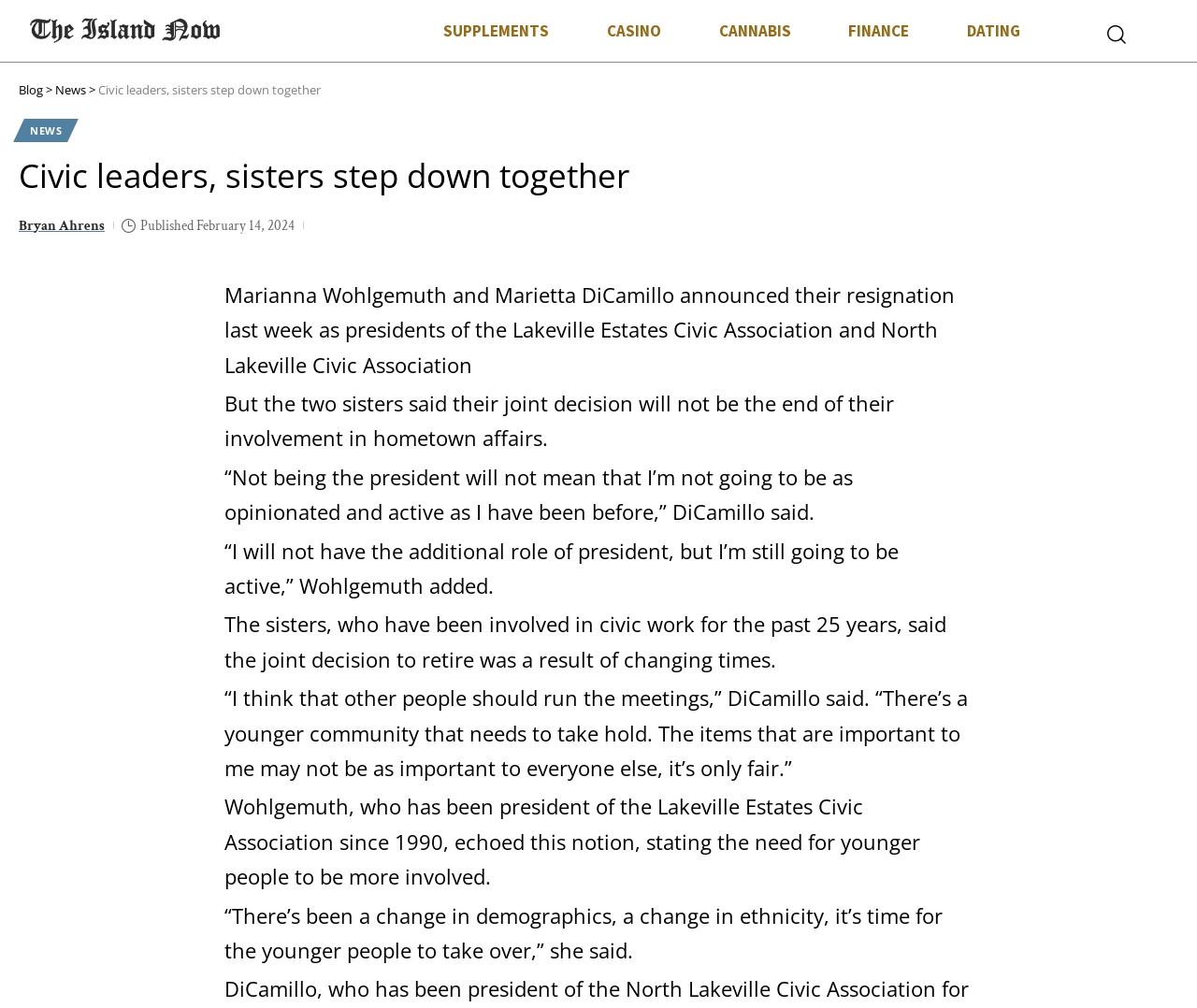Answer the question briefly using a single word or phrase: 
What is the name of the author of the article?

Bryan Ahrens